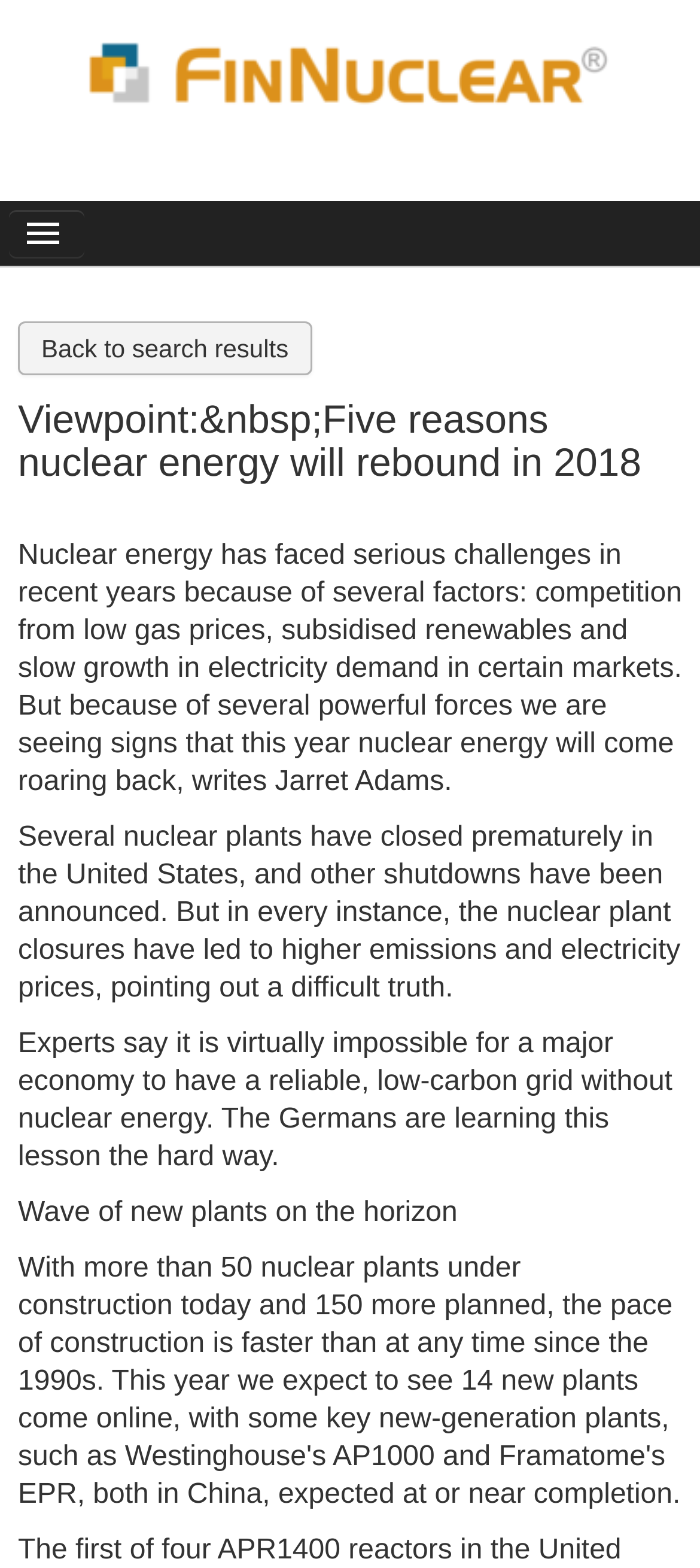Provide a short answer using a single word or phrase for the following question: 
What is the tone of the article?

Informative